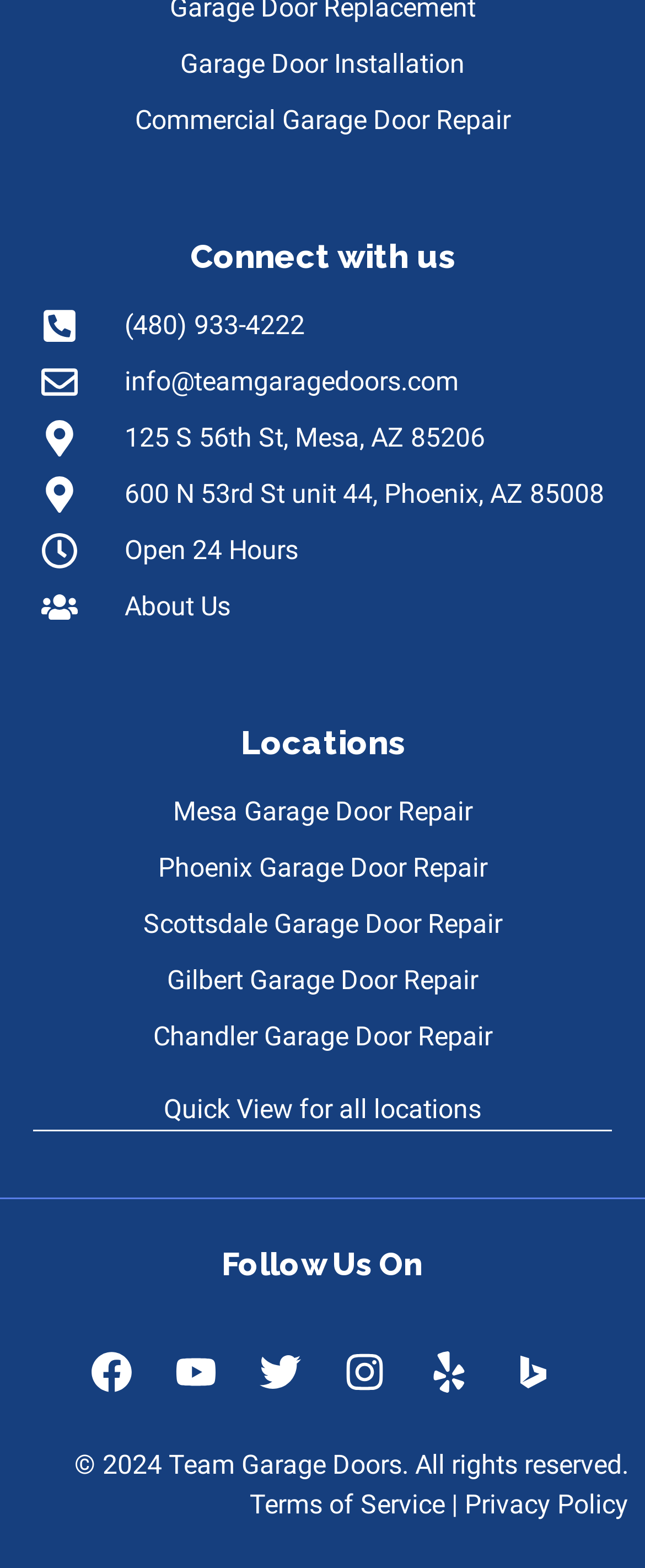Find the bounding box coordinates of the element I should click to carry out the following instruction: "View Related products".

None